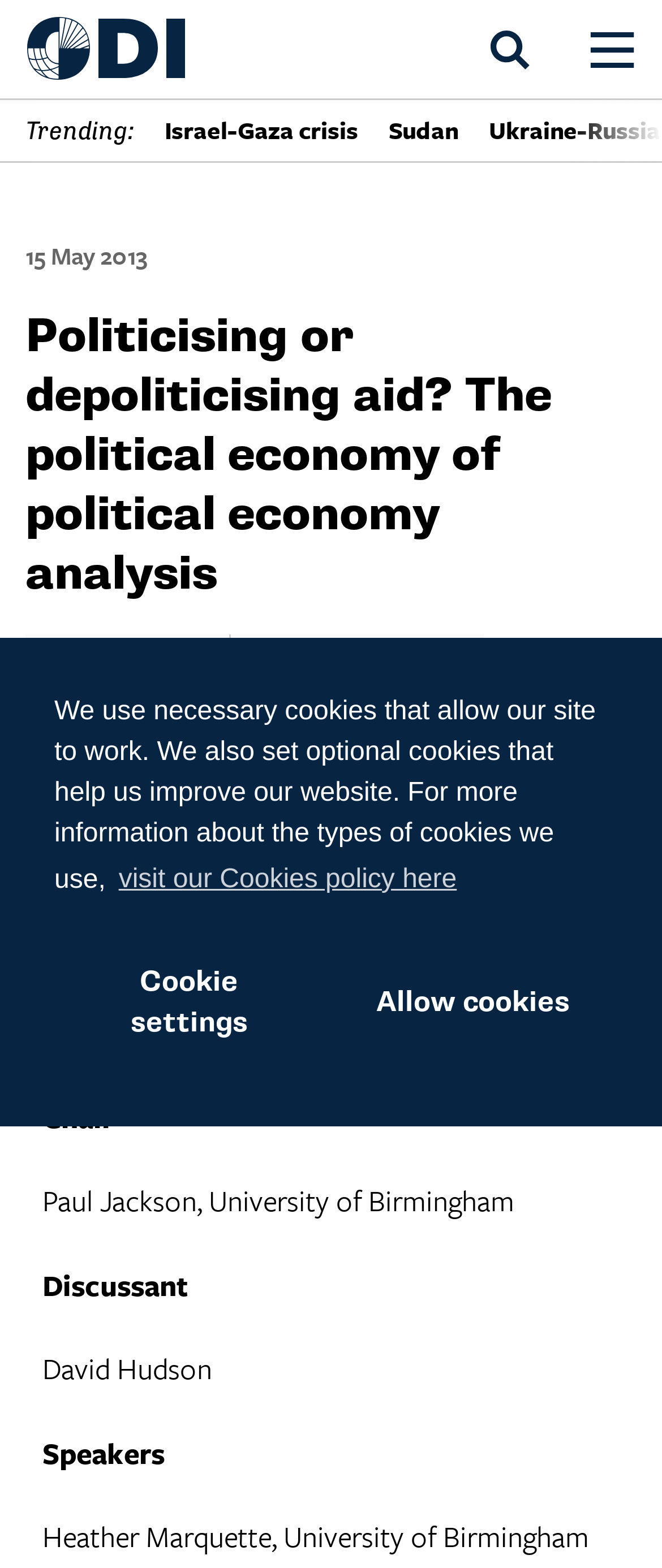Identify the bounding box coordinates of the element that should be clicked to fulfill this task: "Click on 'Home'". The coordinates should be provided as four float numbers between 0 and 1, i.e., [left, top, right, bottom].

None